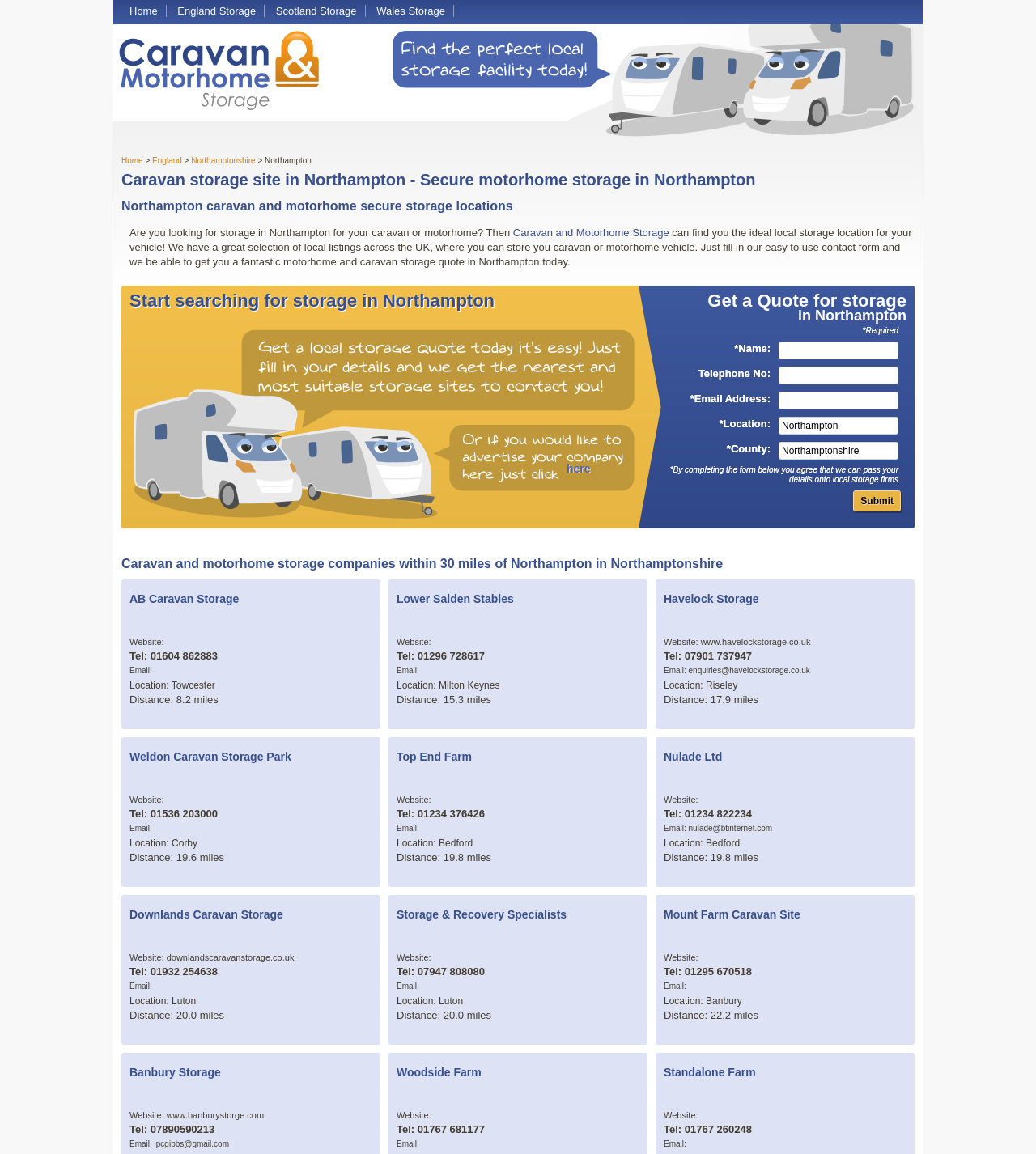Refer to the screenshot and answer the following question in detail:
How many storage companies are listed on this webpage?

After carefully reviewing the webpage content, I counted a total of 8 storage companies listed, including AB Caravan Storage, Lower Salden Stables, Havelock Storage, Weldon Caravan Storage Park, Top End Farm, Nulade Ltd, Downlands Caravan Storage, and Storage & Recovery Specialists.